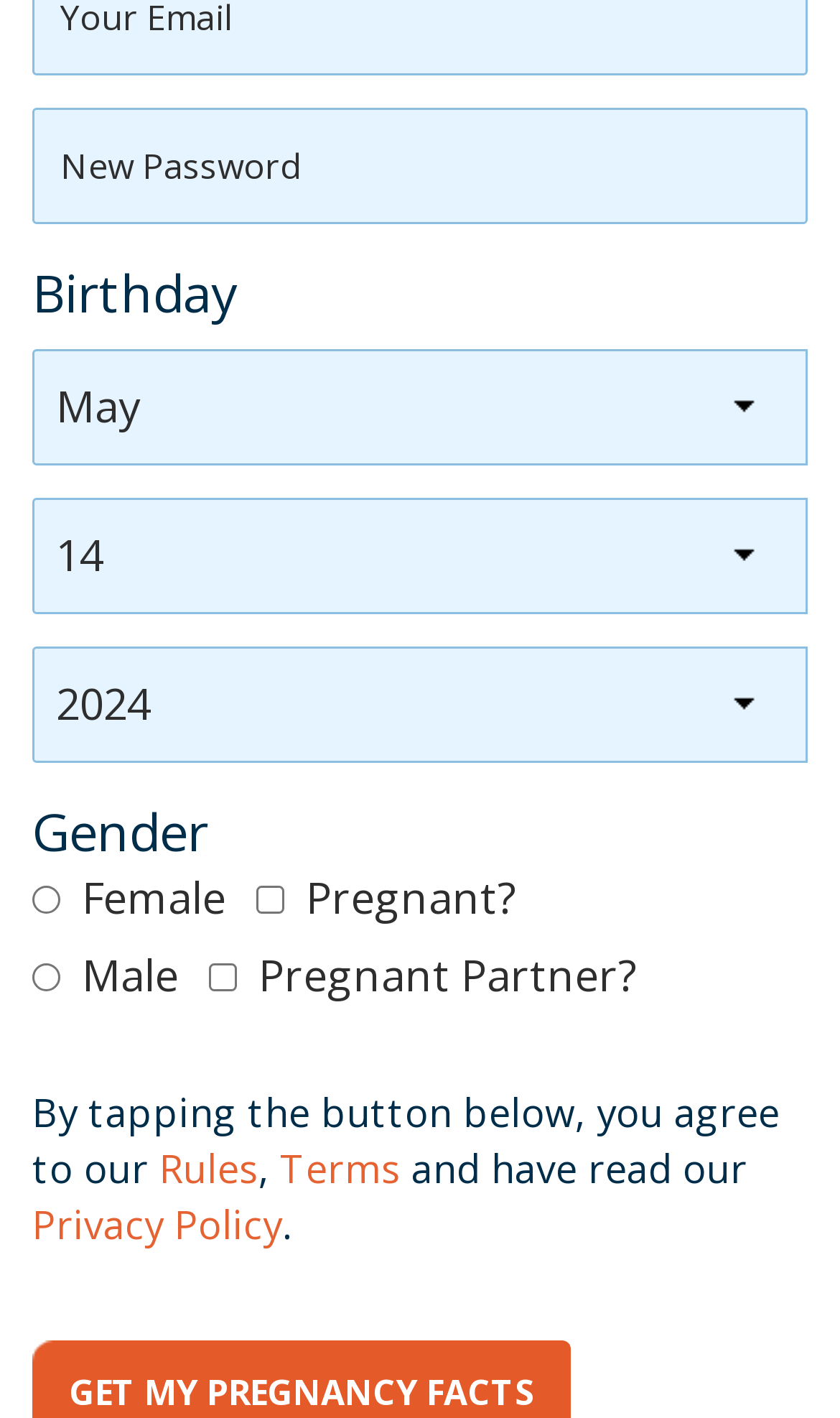What is the label of the first text box?
Please provide a comprehensive answer to the question based on the webpage screenshot.

The first text box has a label 'New Password' which is indicated by the StaticText element with OCR text 'New Password' and bounding box coordinates [0.038, 0.076, 0.962, 0.158].